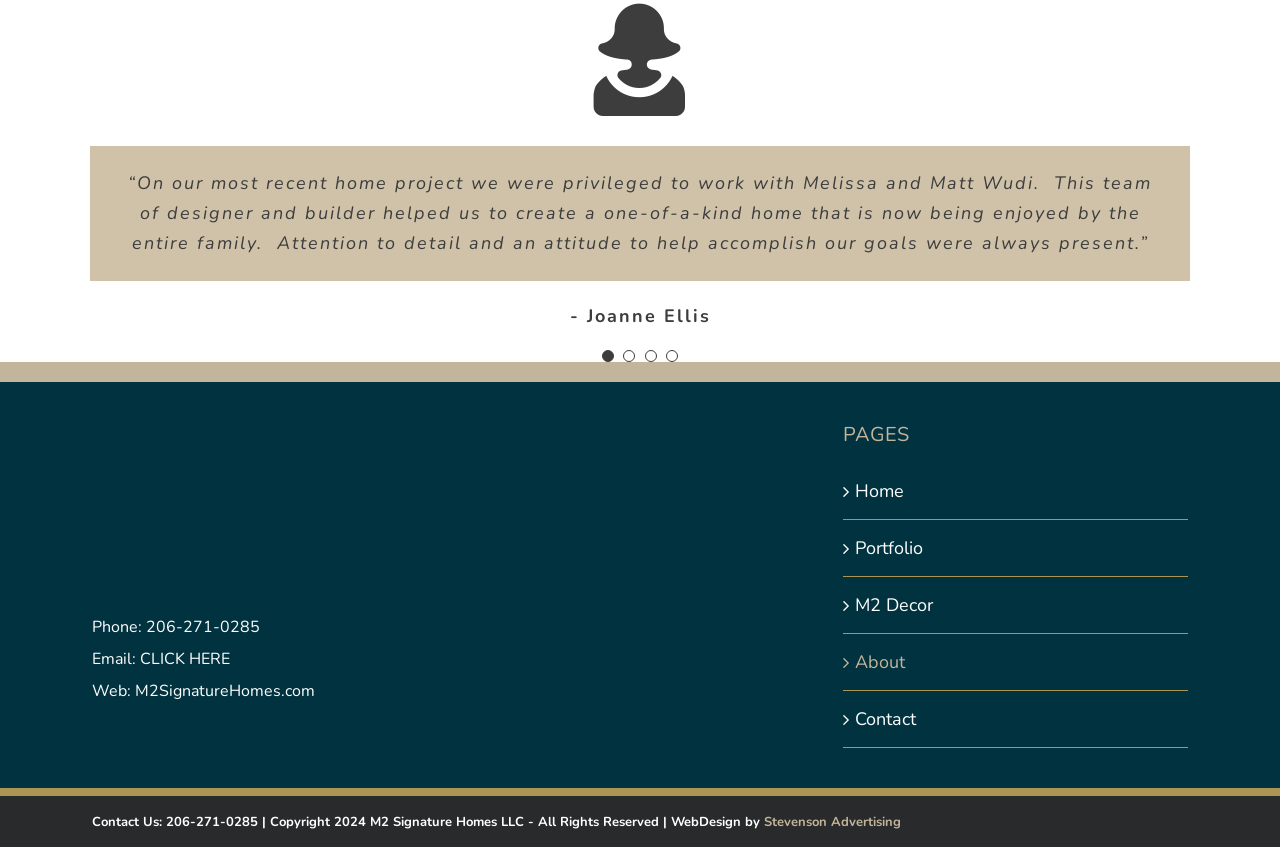Identify the bounding box coordinates of the part that should be clicked to carry out this instruction: "Enter your name in the input field".

None